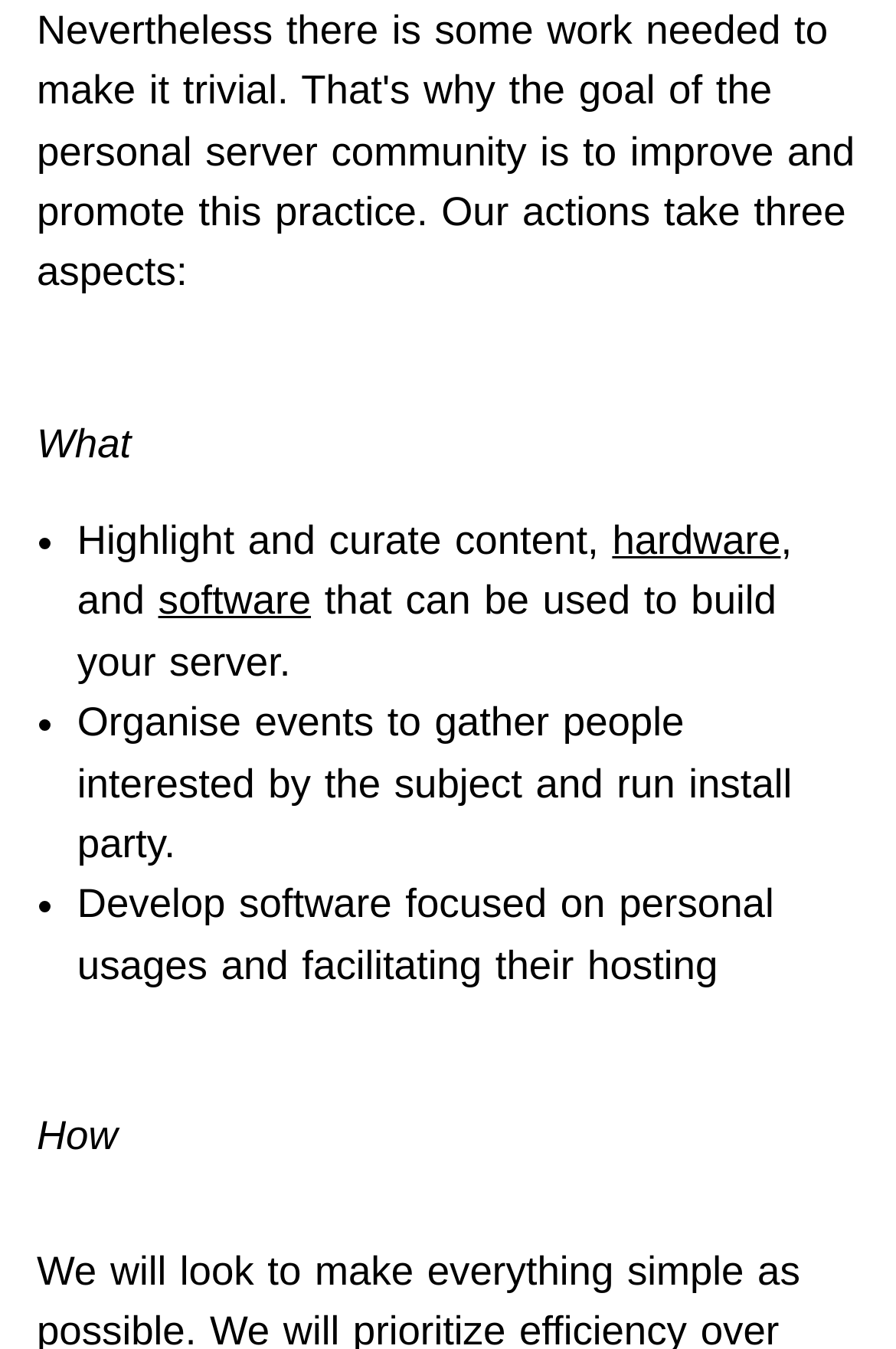Refer to the screenshot and give an in-depth answer to this question: What type of software is being referred to?

In the third list item, it is mentioned that the goal is to 'Develop software focused on personal usages and facilitating their hosting', which implies that the software being referred to is for personal usage.